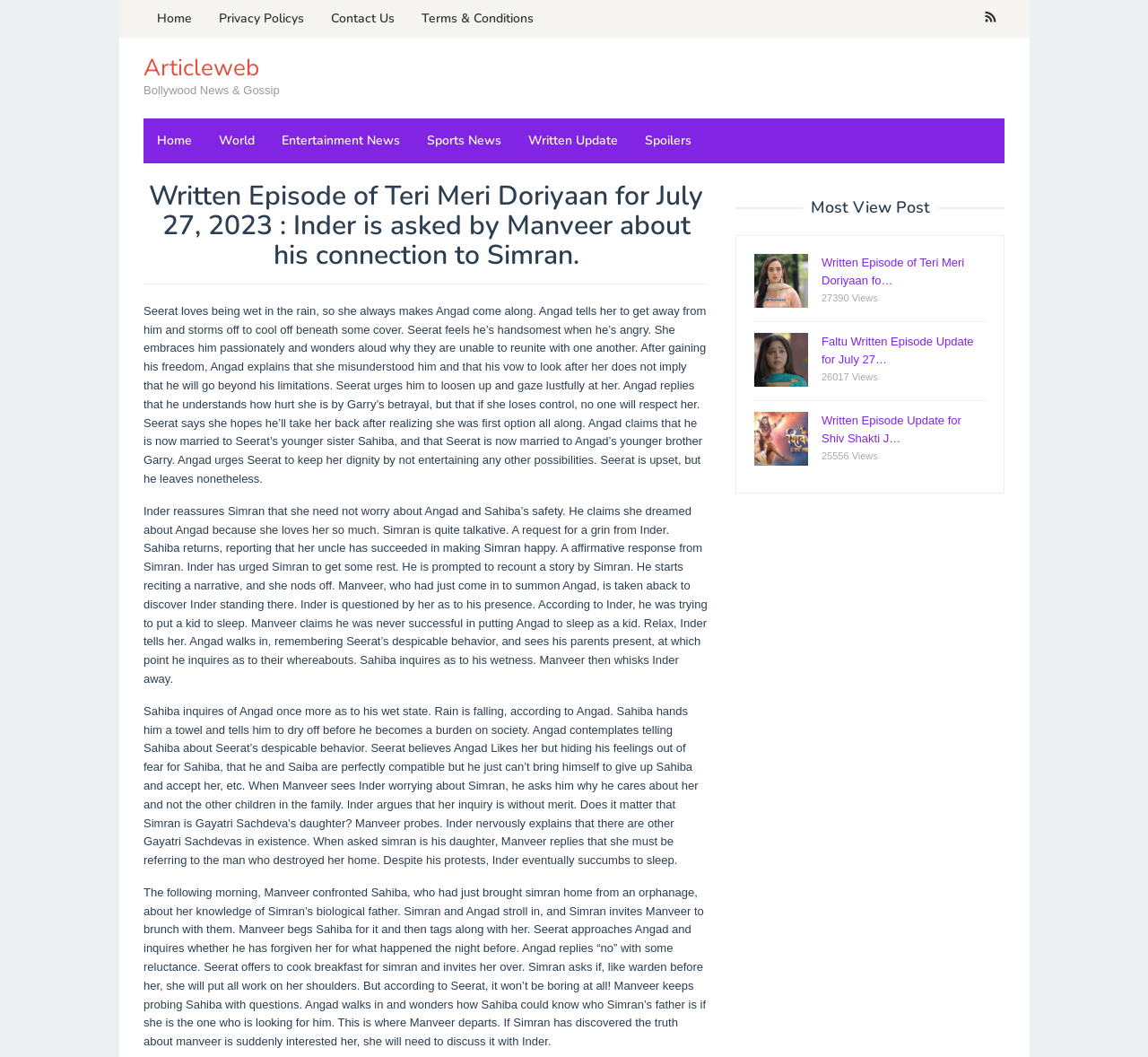Identify the bounding box coordinates necessary to click and complete the given instruction: "Read the article 'Written Episode of Teri Meri Doriyaan for July 27, 2023'".

[0.125, 0.171, 0.617, 0.255]